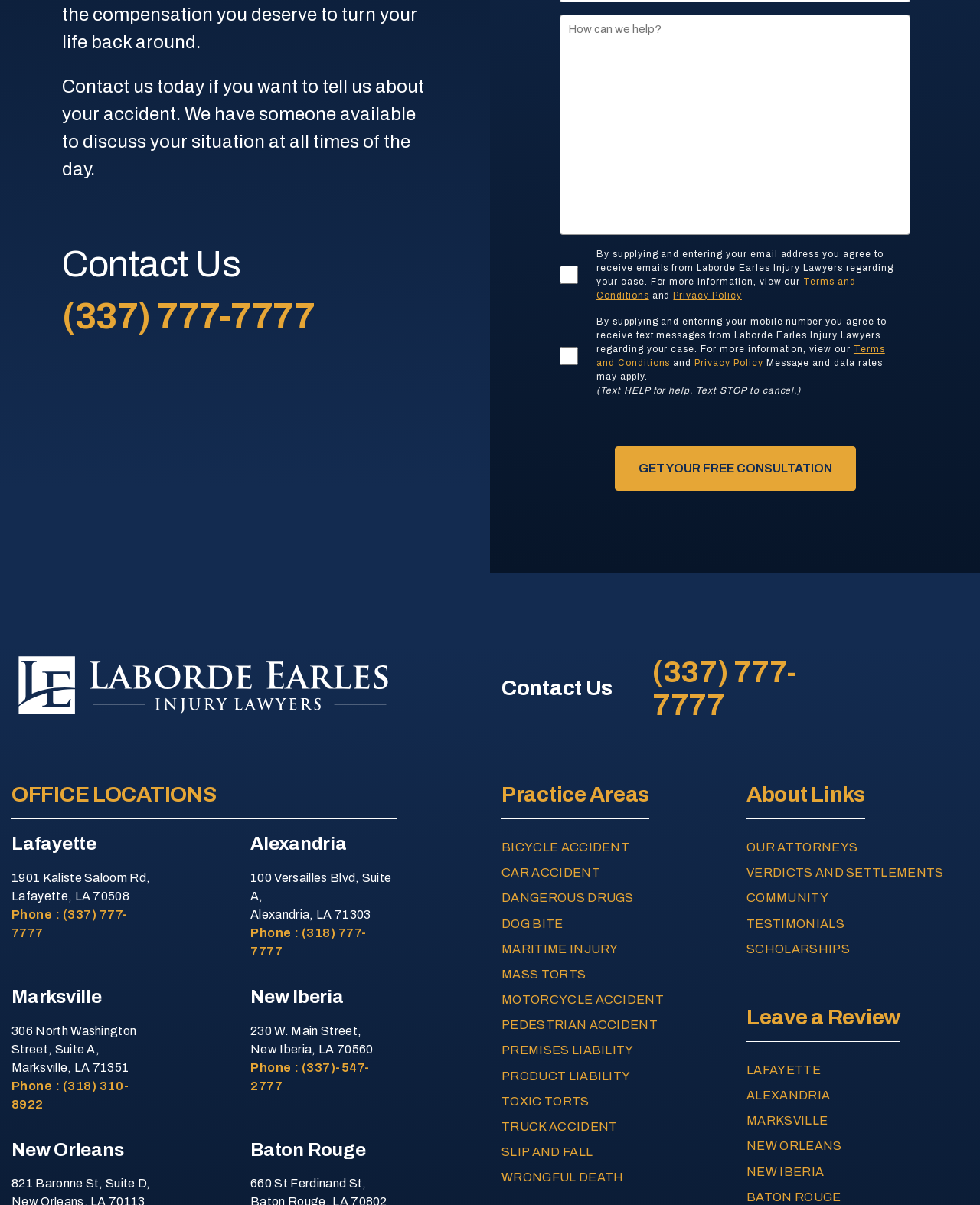Please determine the bounding box coordinates of the element's region to click for the following instruction: "Click the 'GET YOUR FREE CONSULTATION' button".

[0.627, 0.37, 0.873, 0.407]